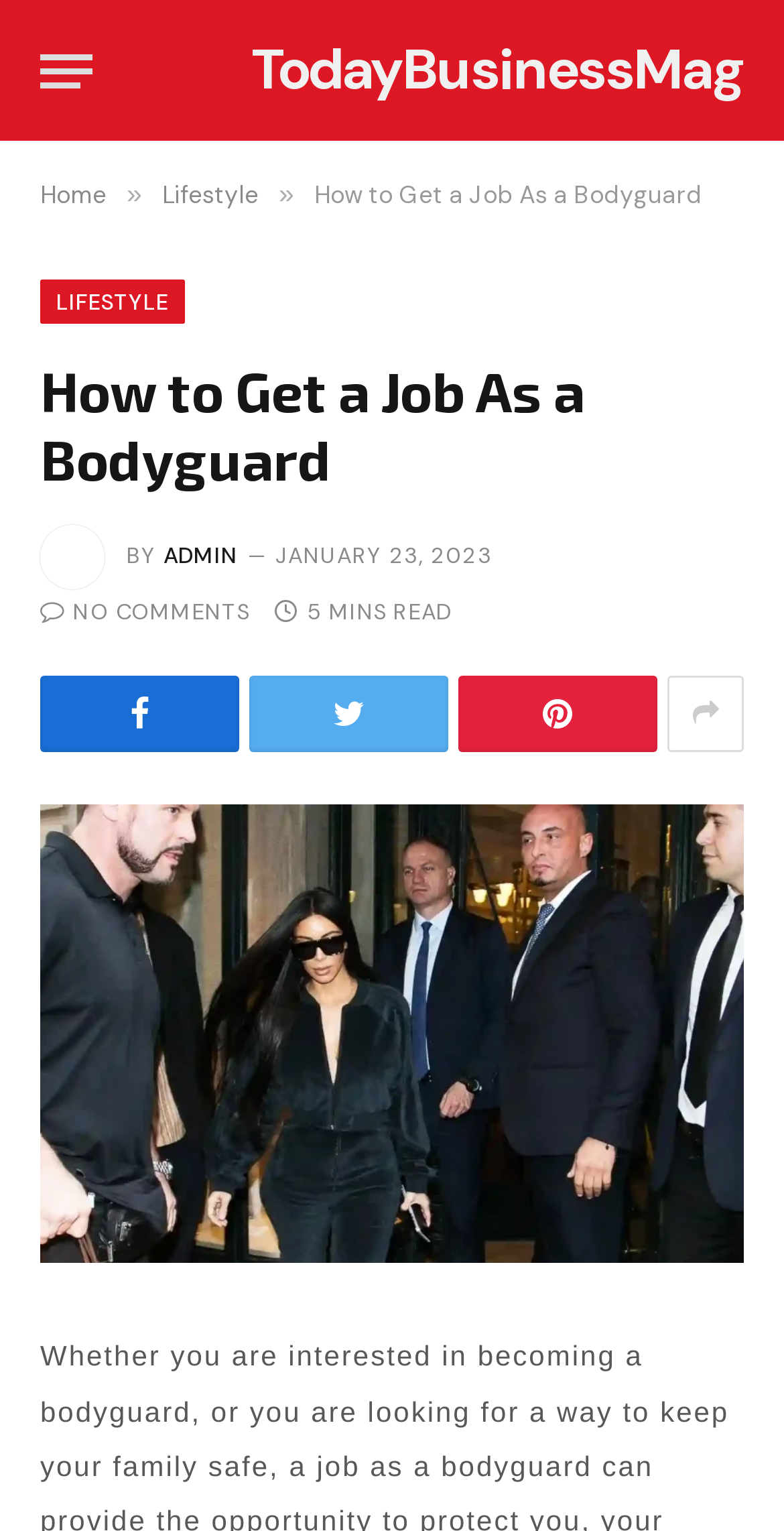Respond to the question below with a concise word or phrase:
Who is the author of the current article?

ADMIN